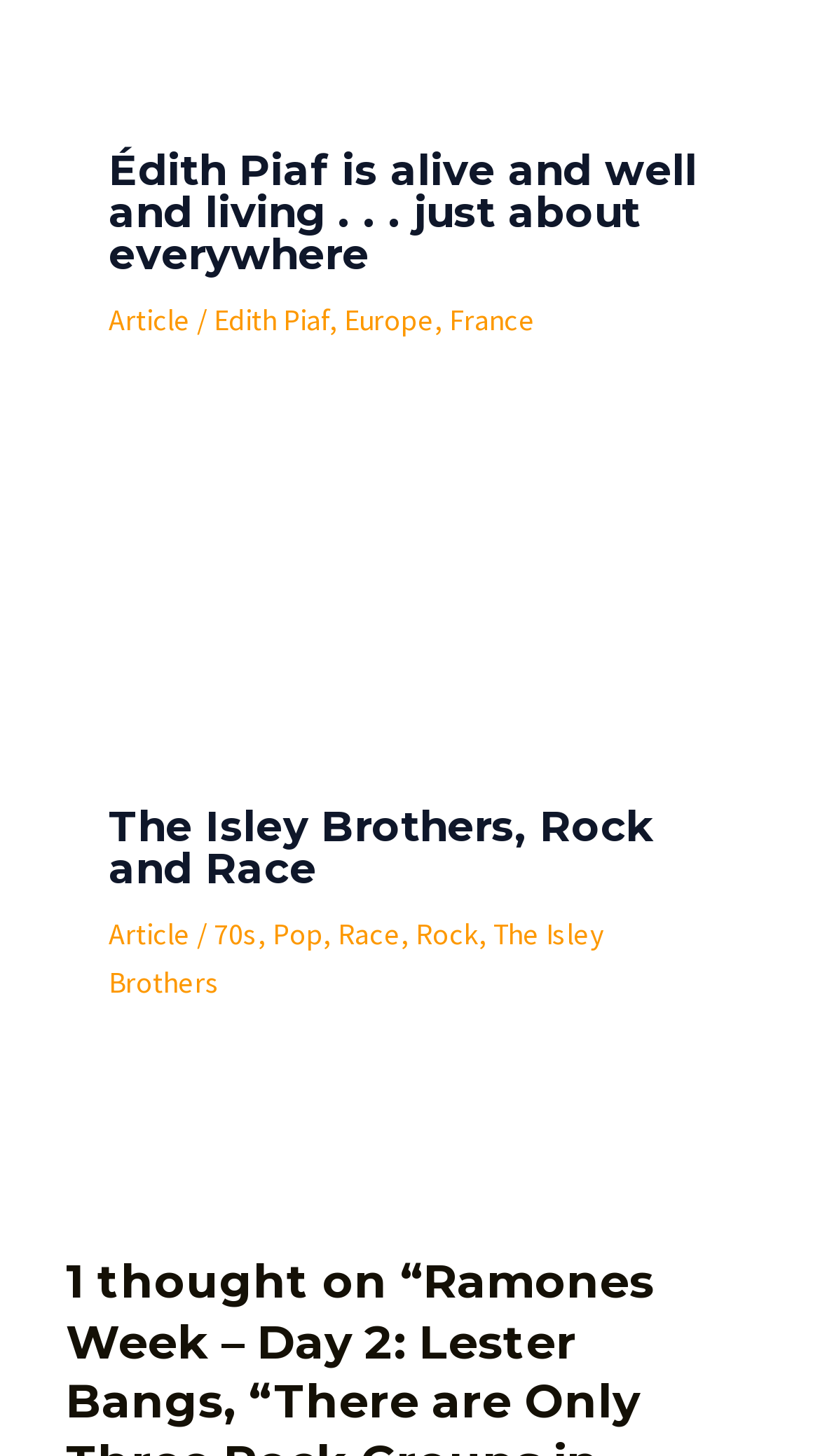Determine the bounding box coordinates of the section I need to click to execute the following instruction: "Read the article about Édith Piaf". Provide the coordinates as four float numbers between 0 and 1, i.e., [left, top, right, bottom].

[0.132, 0.099, 0.85, 0.192]